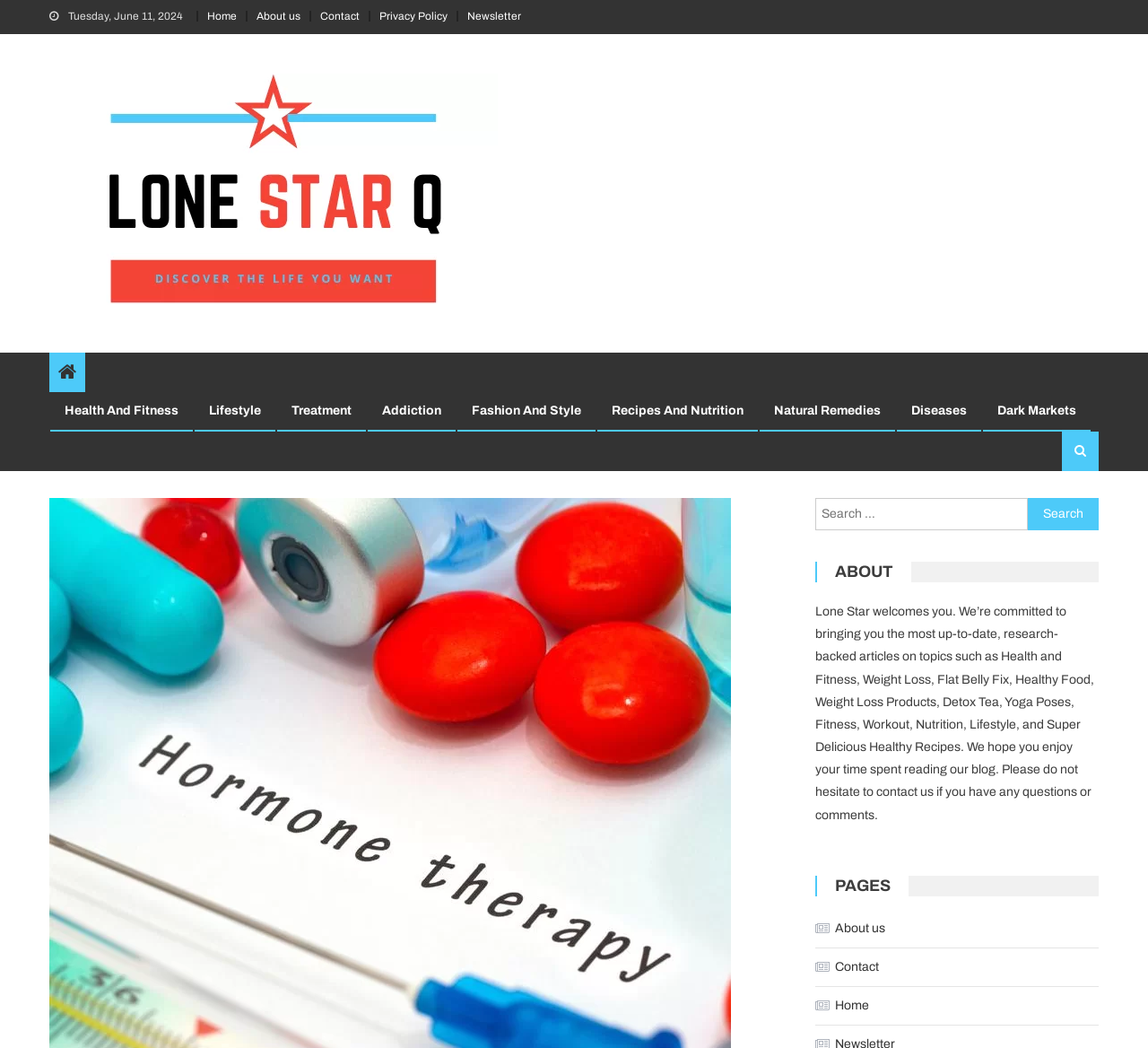Answer the following in one word or a short phrase: 
What categories are available on the website?

Health And Fitness, Lifestyle, etc.